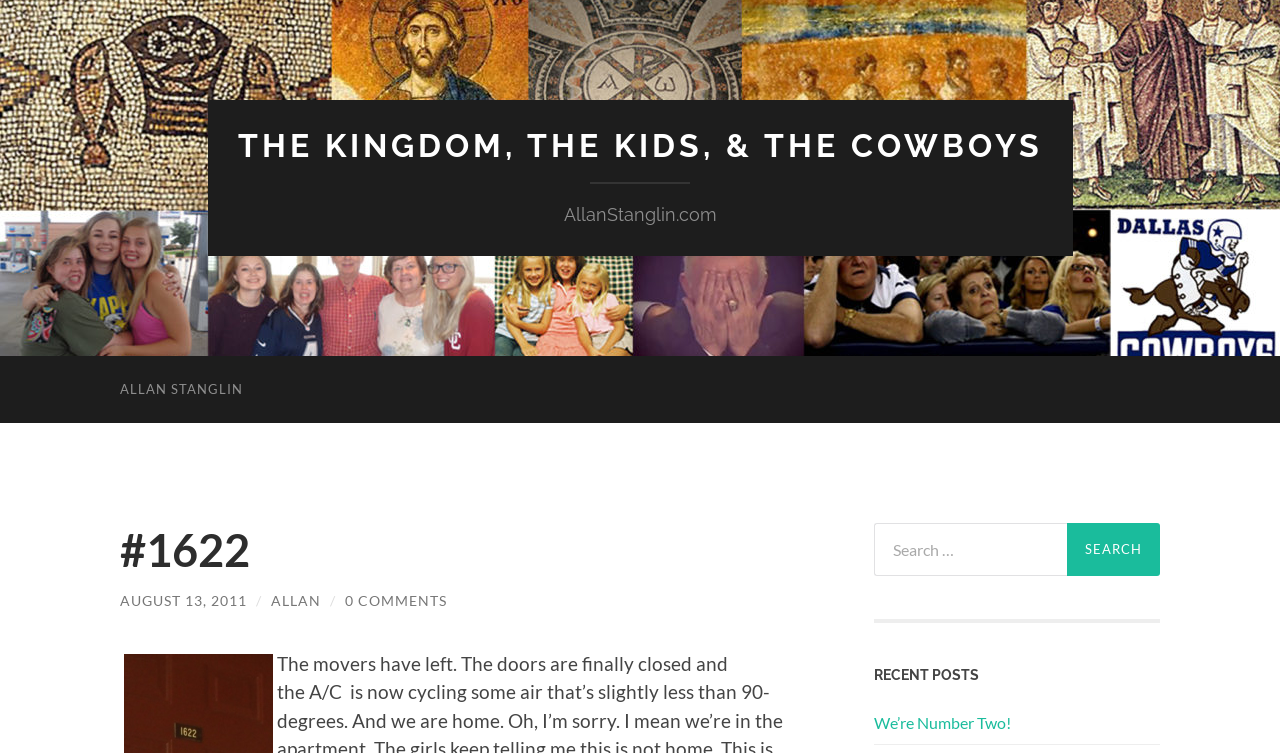What is the title of the recent post?
Based on the screenshot, answer the question with a single word or phrase.

We’re Number Two!